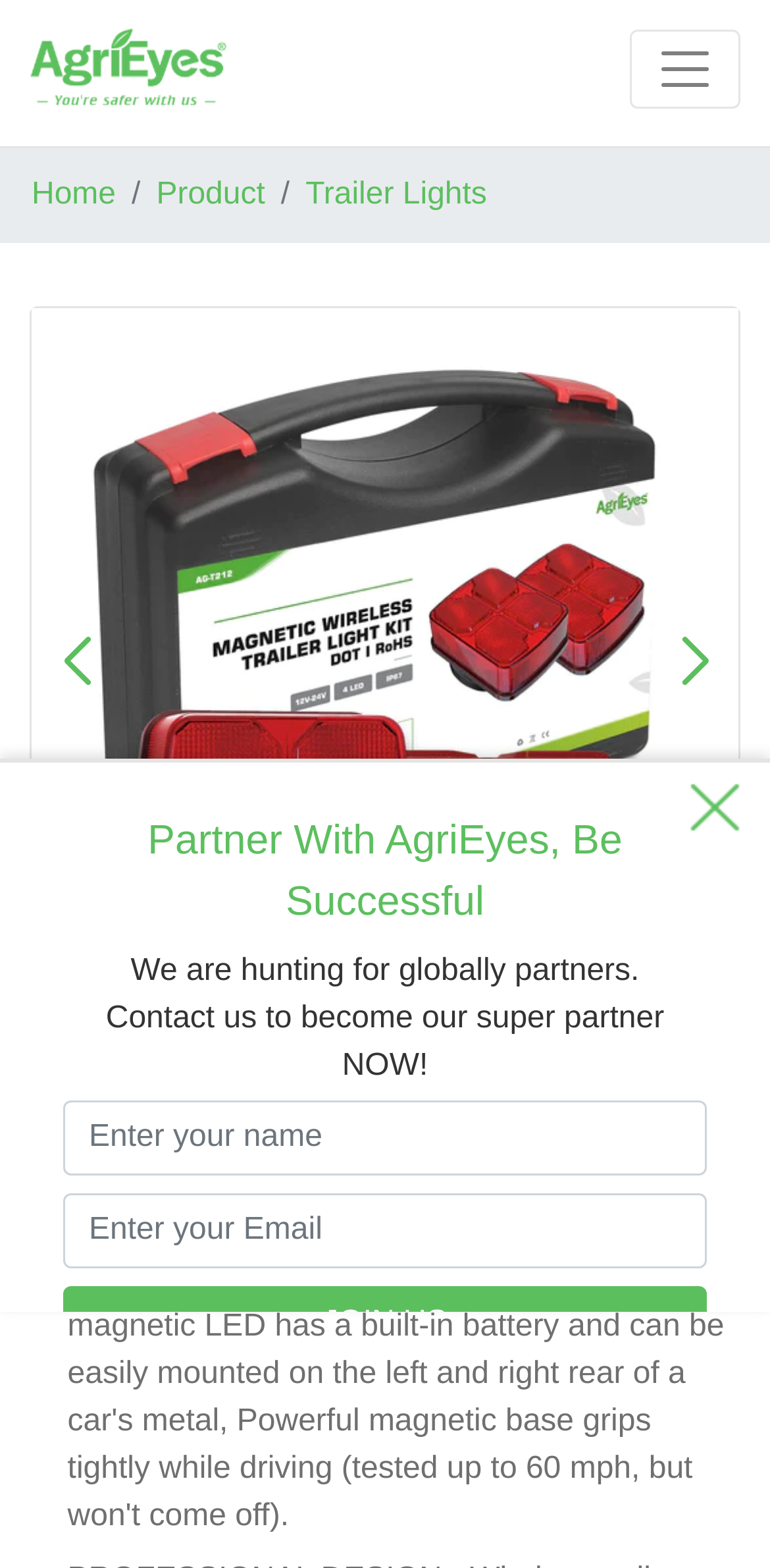Respond to the following question using a concise word or phrase: 
What type of product is being showcased?

Trailer Lights Kit